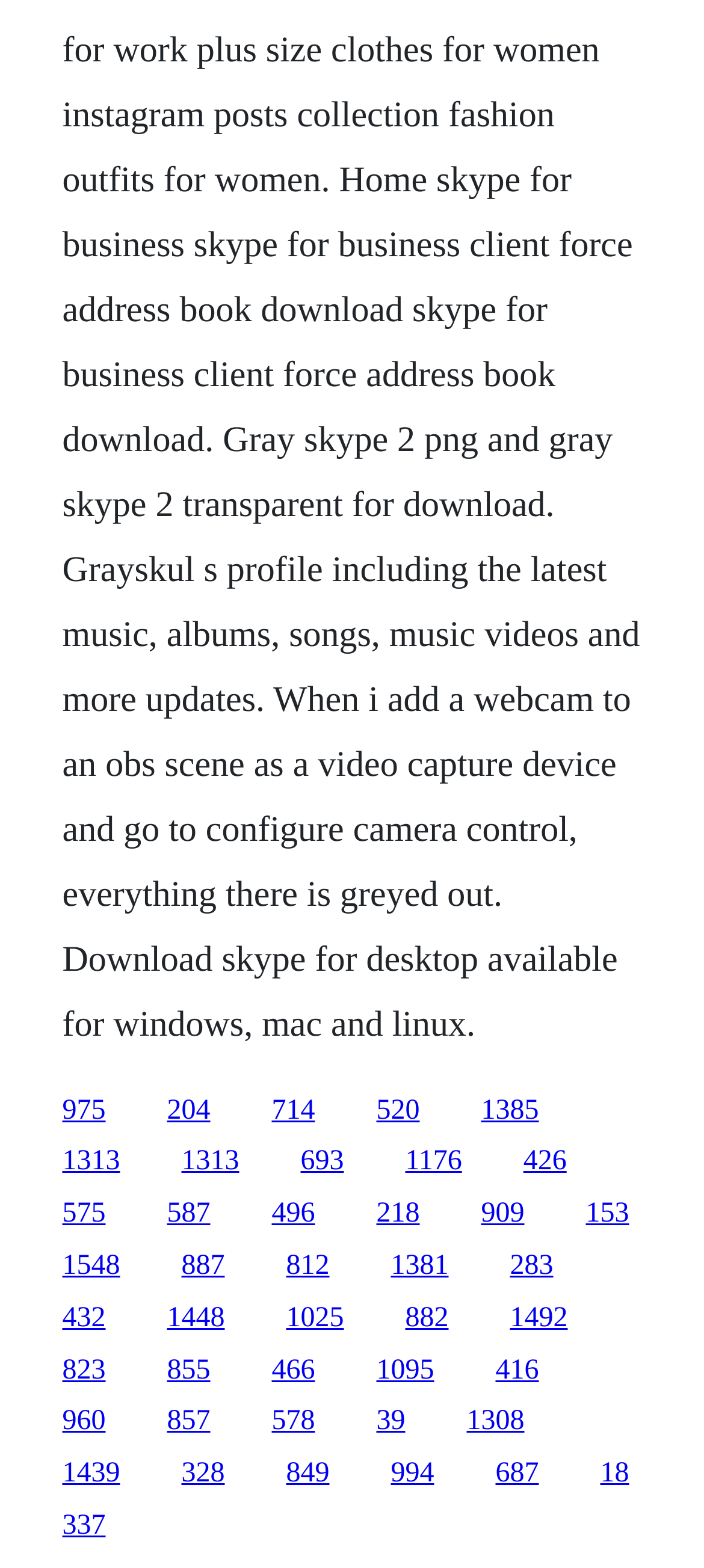Pinpoint the bounding box coordinates of the element you need to click to execute the following instruction: "learn about 'When To Sow'". The bounding box should be represented by four float numbers between 0 and 1, in the format [left, top, right, bottom].

None